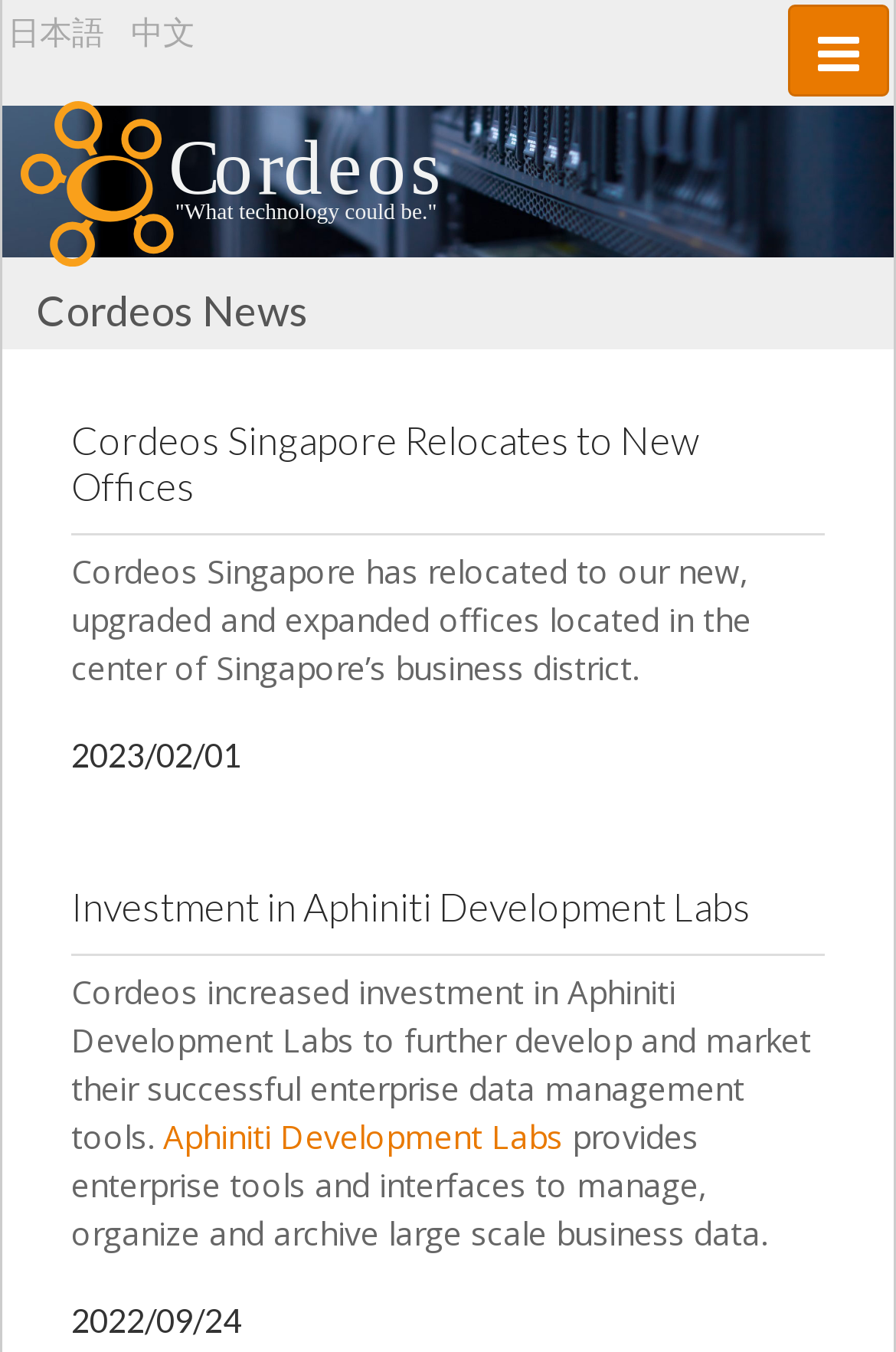What is the language of the webpage?
We need a detailed and meticulous answer to the question.

I determined the language of the webpage by looking at the text content, which appears to be in English. There is also a link to switch to Chinese, indicating that the webpage supports multiple languages.